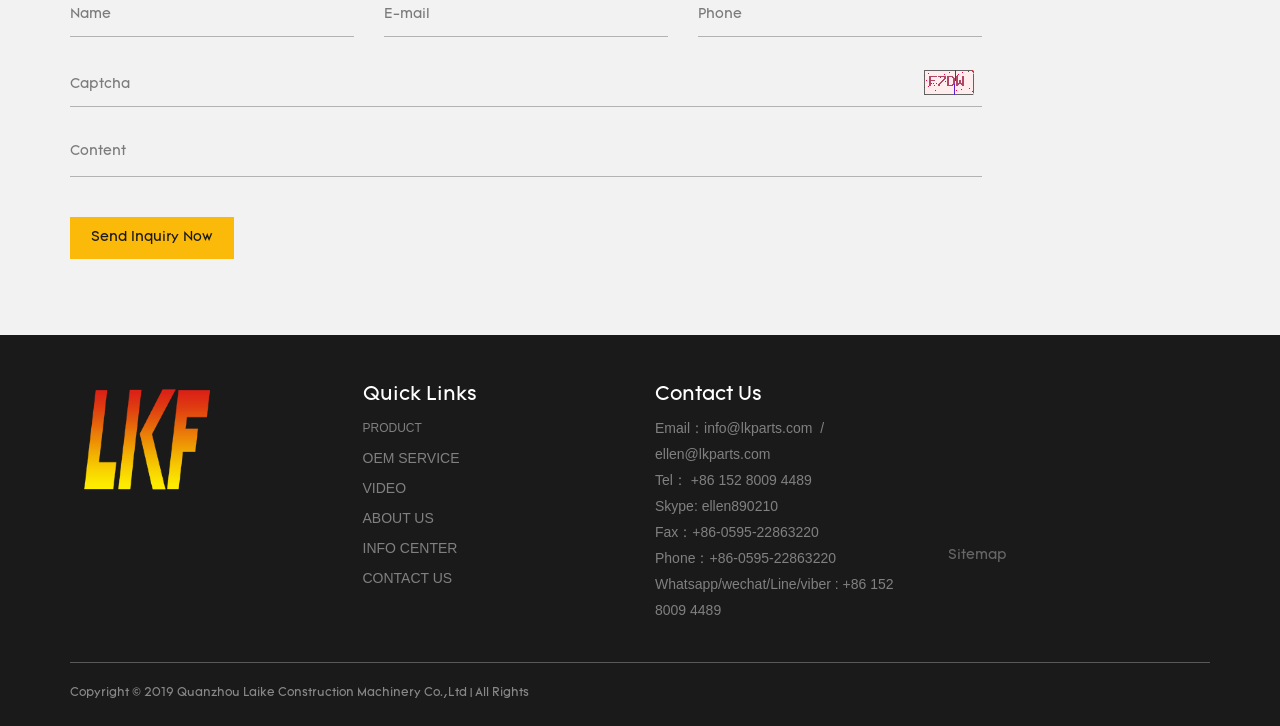What type of information is provided in the 'INFO CENTER' section?
Offer a detailed and full explanation in response to the question.

The 'INFO CENTER' section provides contact information, including email addresses, phone numbers, fax numbers, and other ways to reach out to the company. This section is designed to facilitate communication between the company and its customers or potential clients.